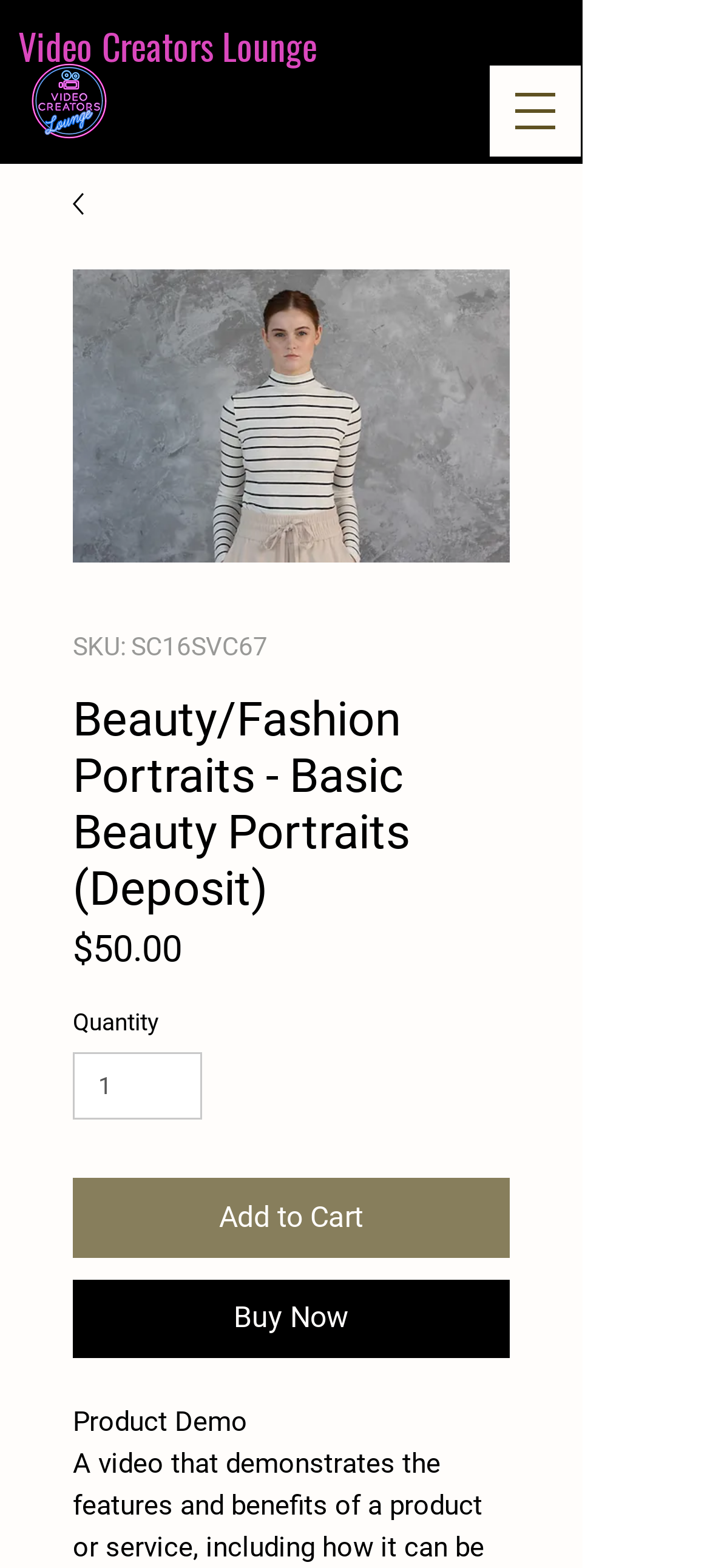Provide a short, one-word or phrase answer to the question below:
What is the product name?

Beauty/Fashion Portraits